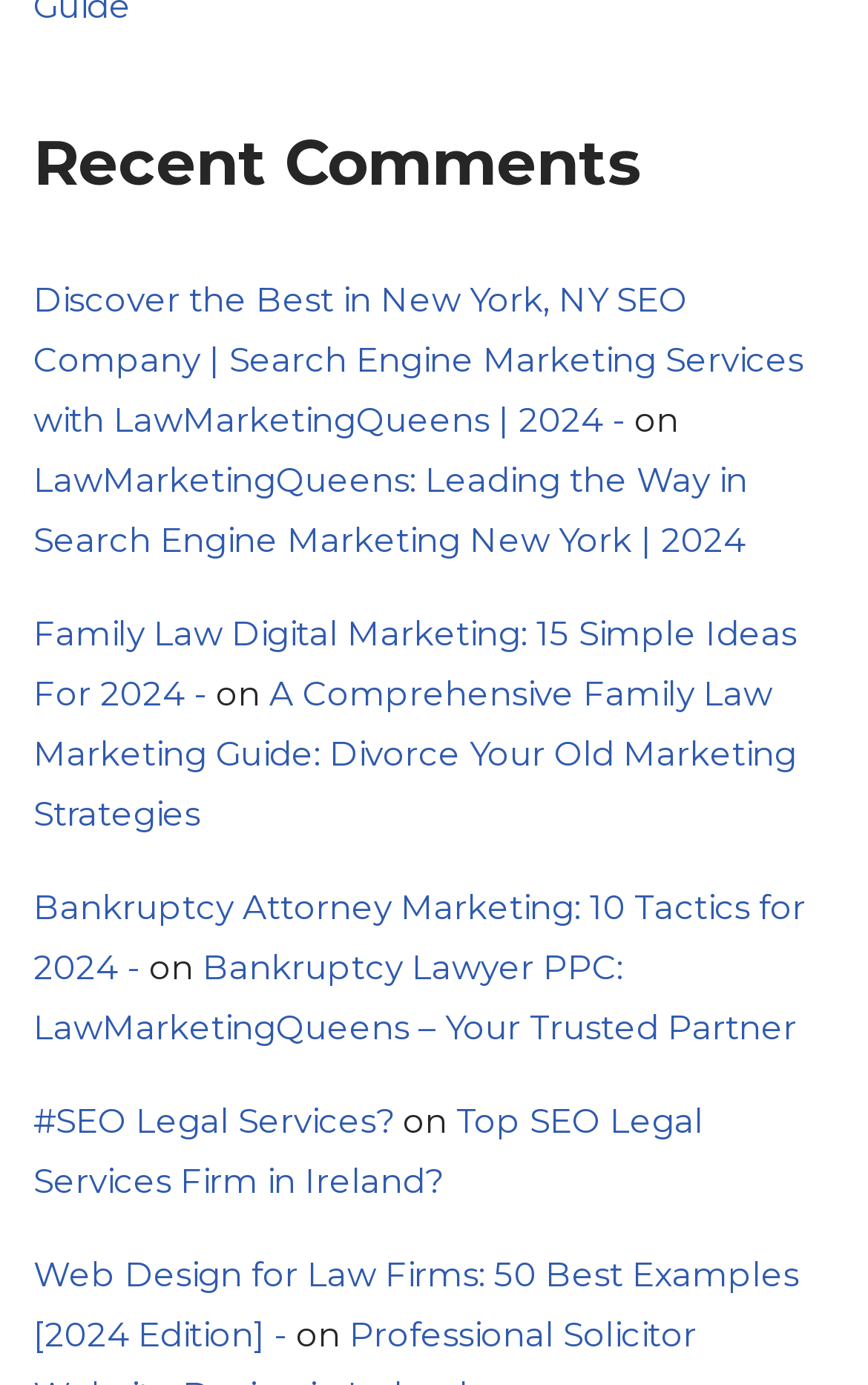Please give a succinct answer to the question in one word or phrase:
How many links are in the third article?

2